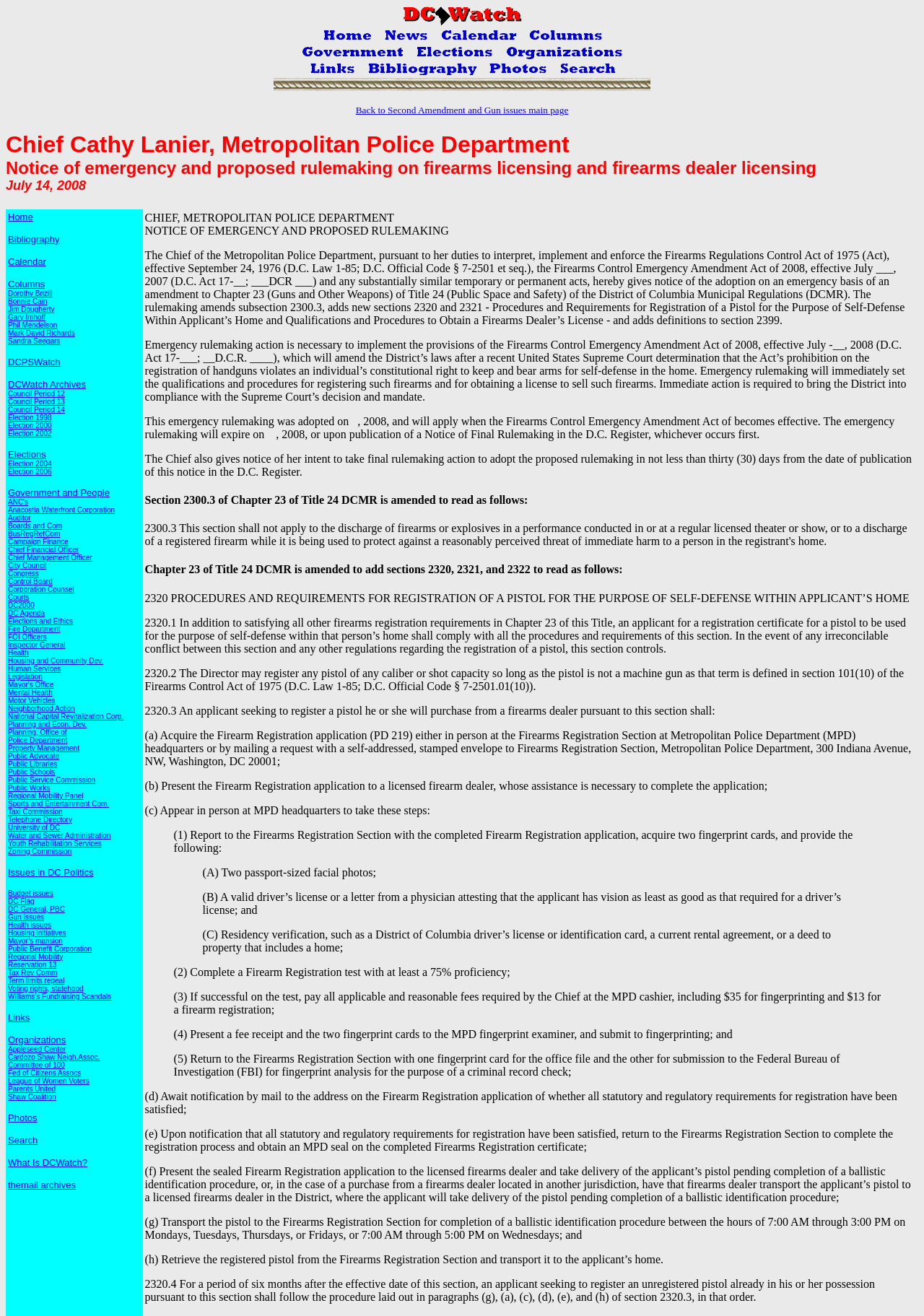Given the webpage screenshot, identify the bounding box of the UI element that matches this description: "National Capital Revitalization Corp.".

[0.009, 0.541, 0.134, 0.547]